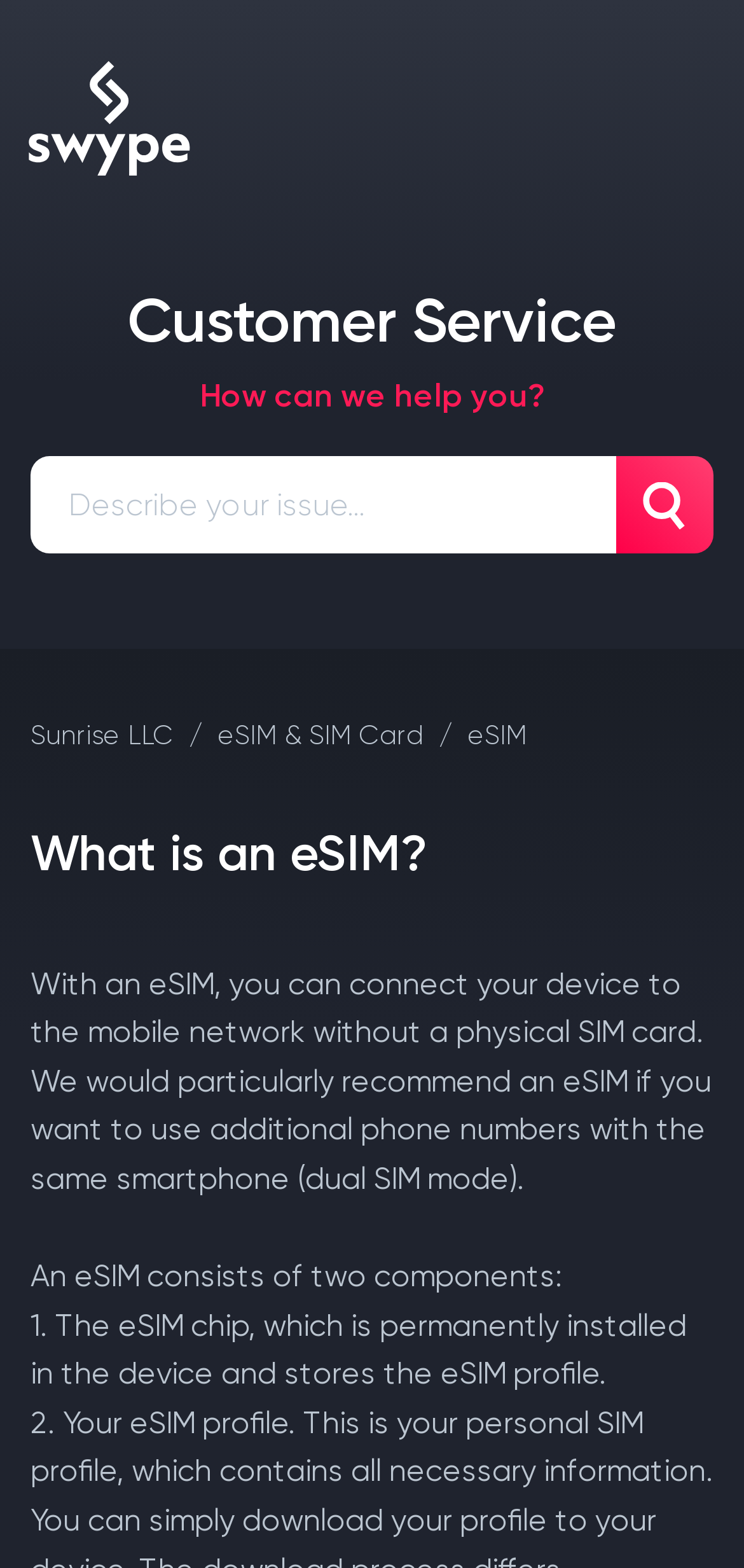What is the current webpage about?
From the screenshot, provide a brief answer in one word or phrase.

eSIM